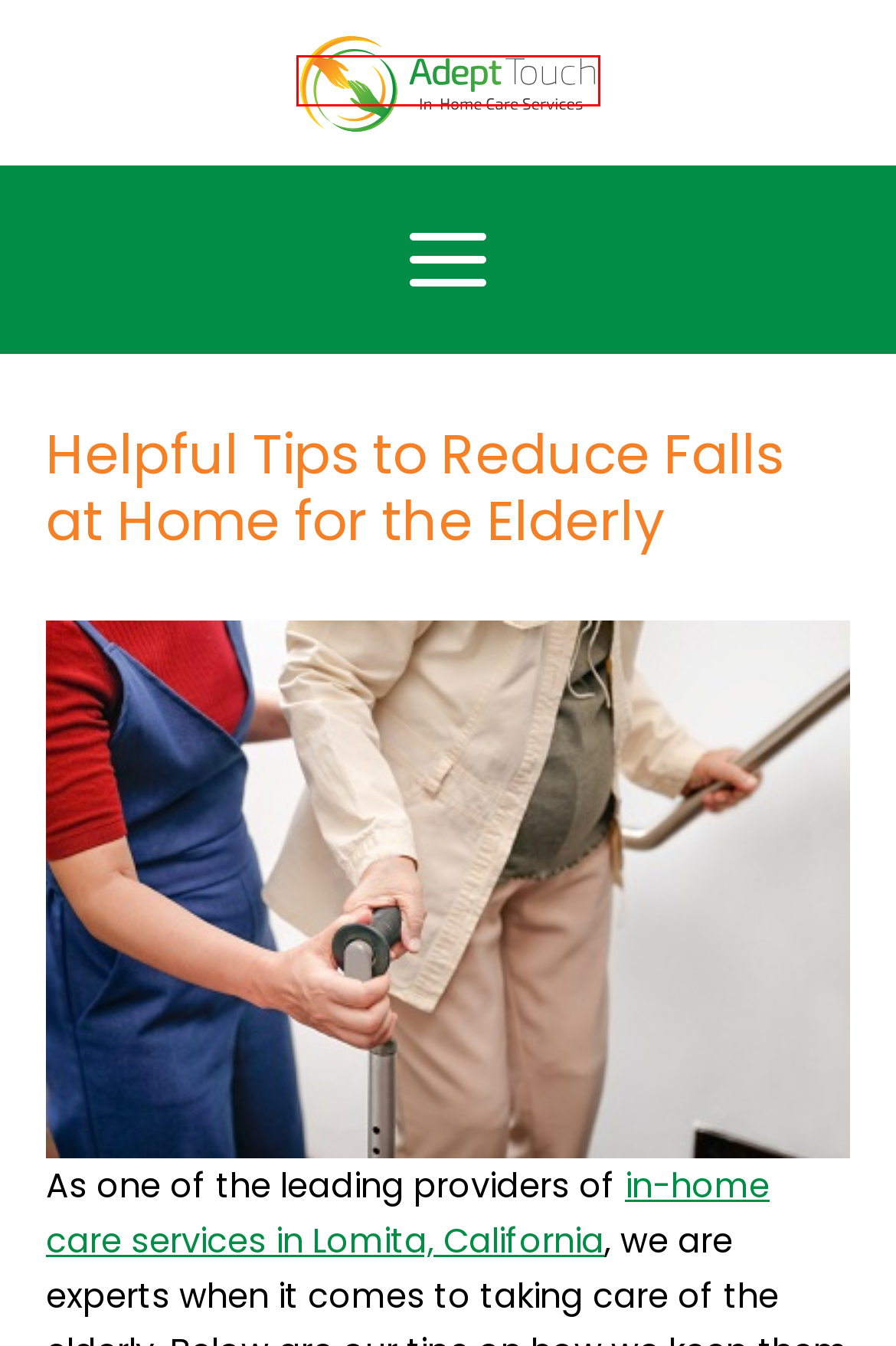Evaluate the webpage screenshot and identify the element within the red bounding box. Select the webpage description that best fits the new webpage after clicking the highlighted element. Here are the candidates:
A. In-Home Care Agency | Services
B. In-Home Care | Los Angeles County, CA
C. Assistance with Daily Living | Contact
D. Companionship | Home Care Aides
E. Home Care | FAQ | Adept Touch In-Home Care Services LLC
F. How Can Dementia Be Dangerous?
G. Exercise: 7 benefits of regular physical activity - Mayo Clinic
H. Home Care Appointment | Get Started

D